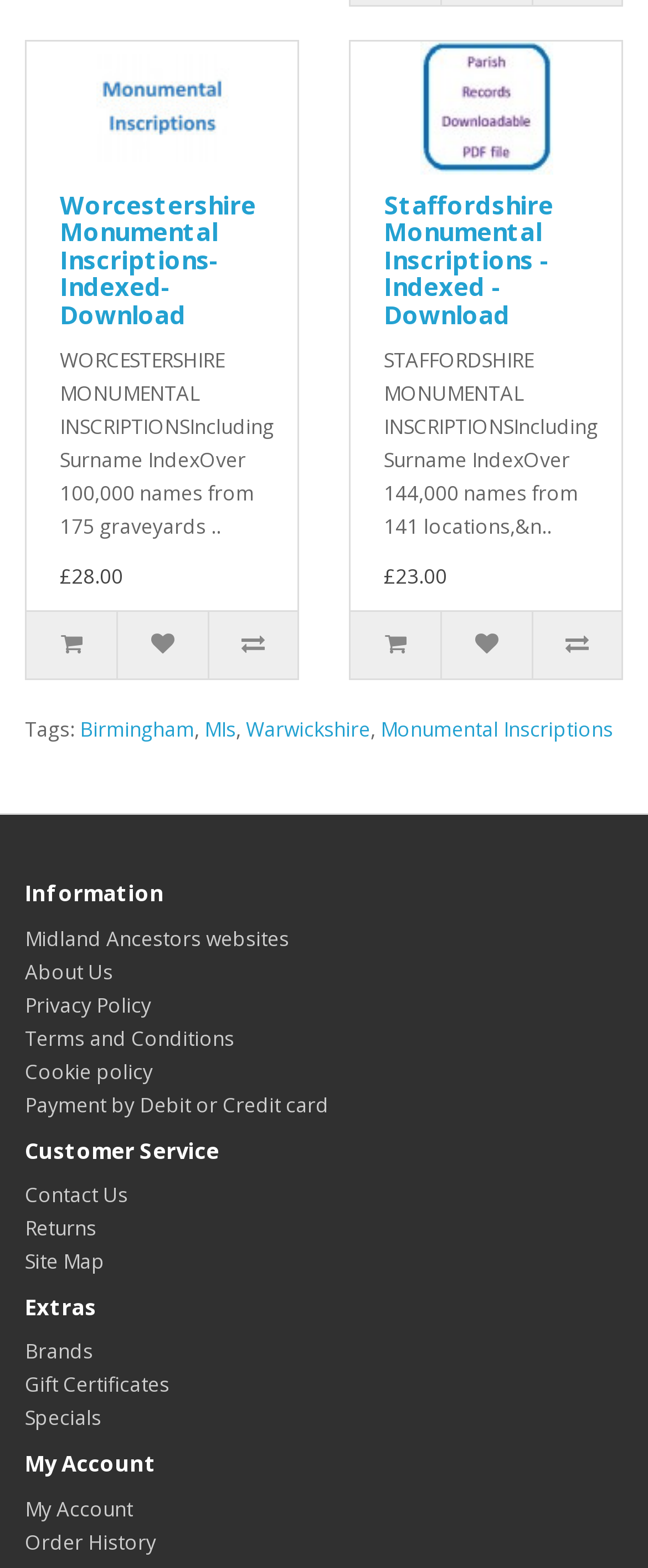How many tags are listed on this page?
Using the image as a reference, answer with just one word or a short phrase.

5